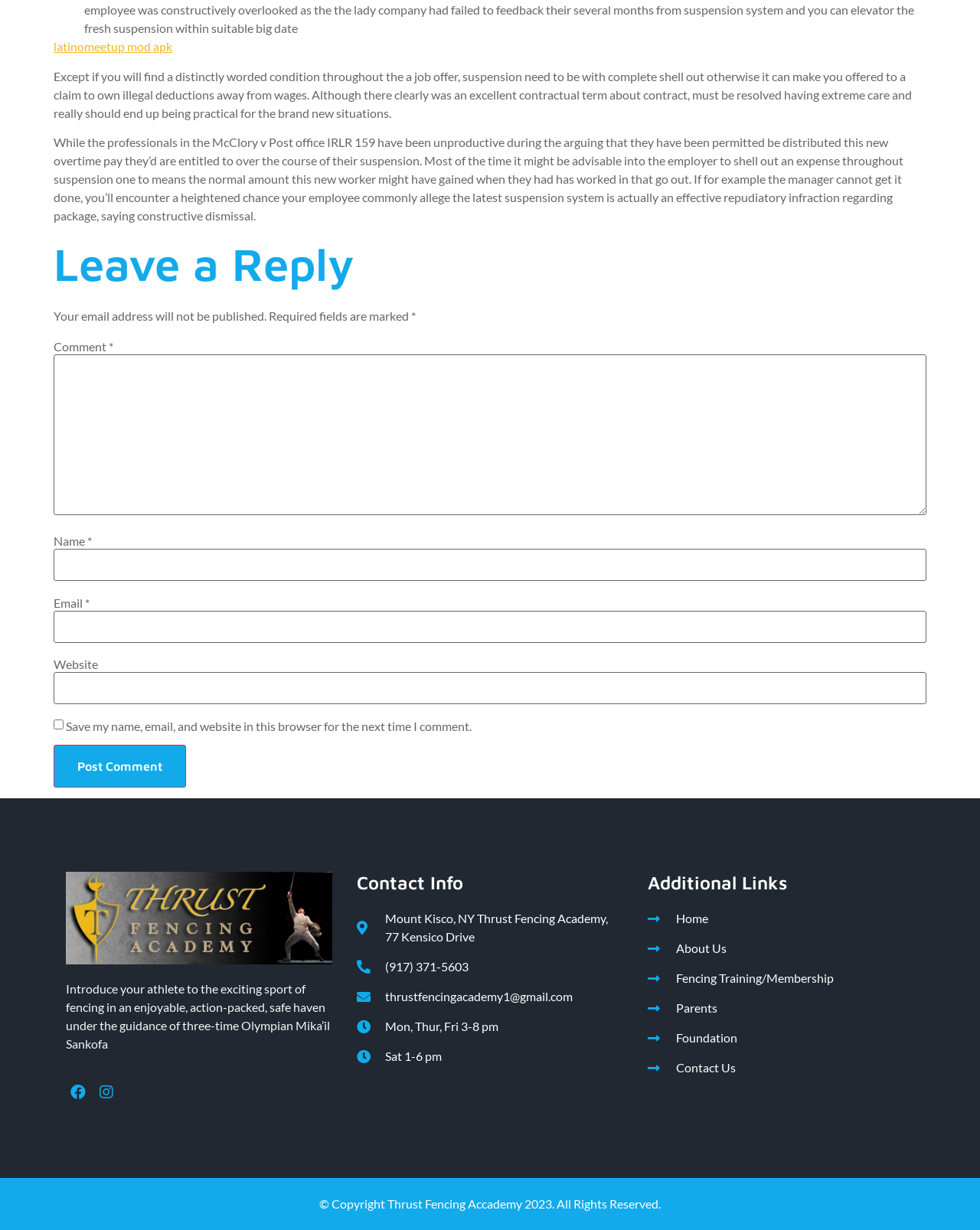Determine the bounding box coordinates of the target area to click to execute the following instruction: "Send an email to 'thrustfencingacademy1@gmail.com'."

[0.364, 0.803, 0.636, 0.818]